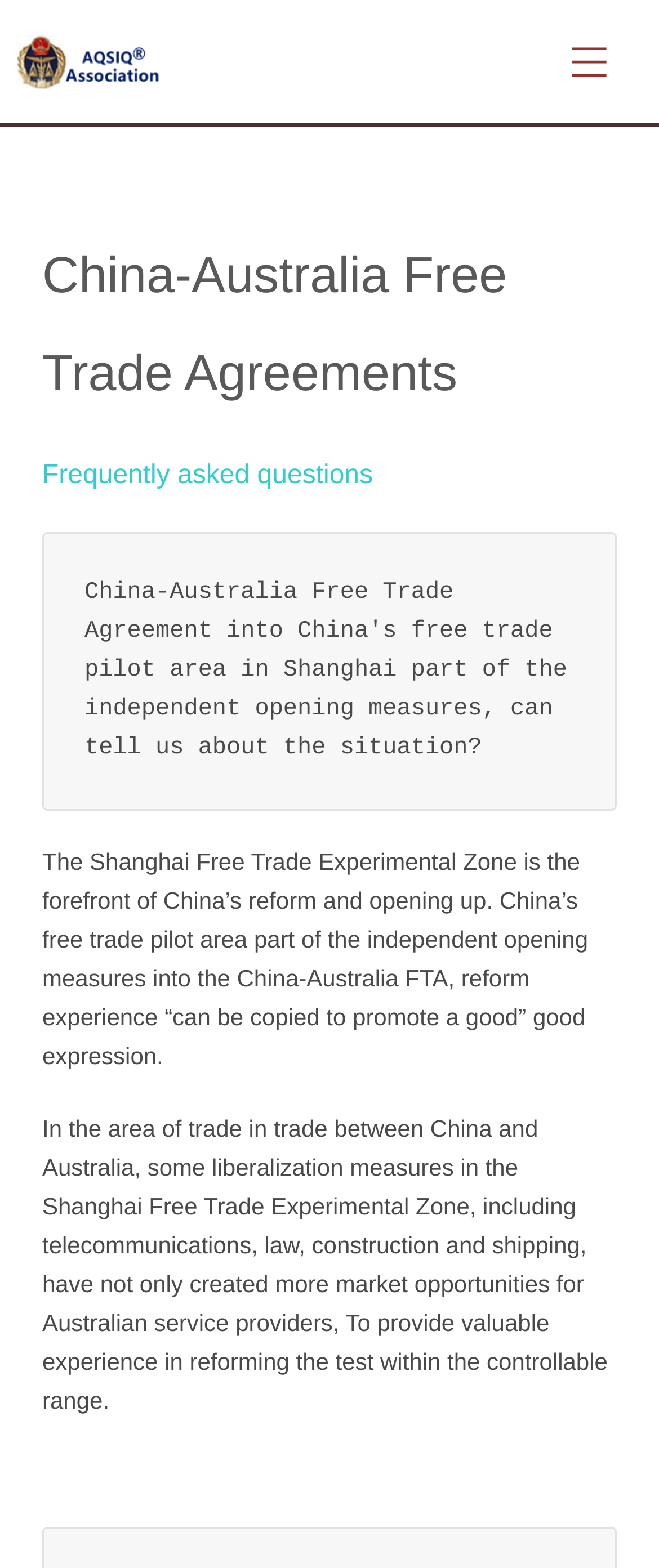What is the Shanghai Free Trade Experimental Zone?
Please give a detailed answer to the question using the information shown in the image.

According to the webpage, the Shanghai Free Trade Experimental Zone is the forefront of China's reform and opening up, which is mentioned in the first paragraph of the webpage.